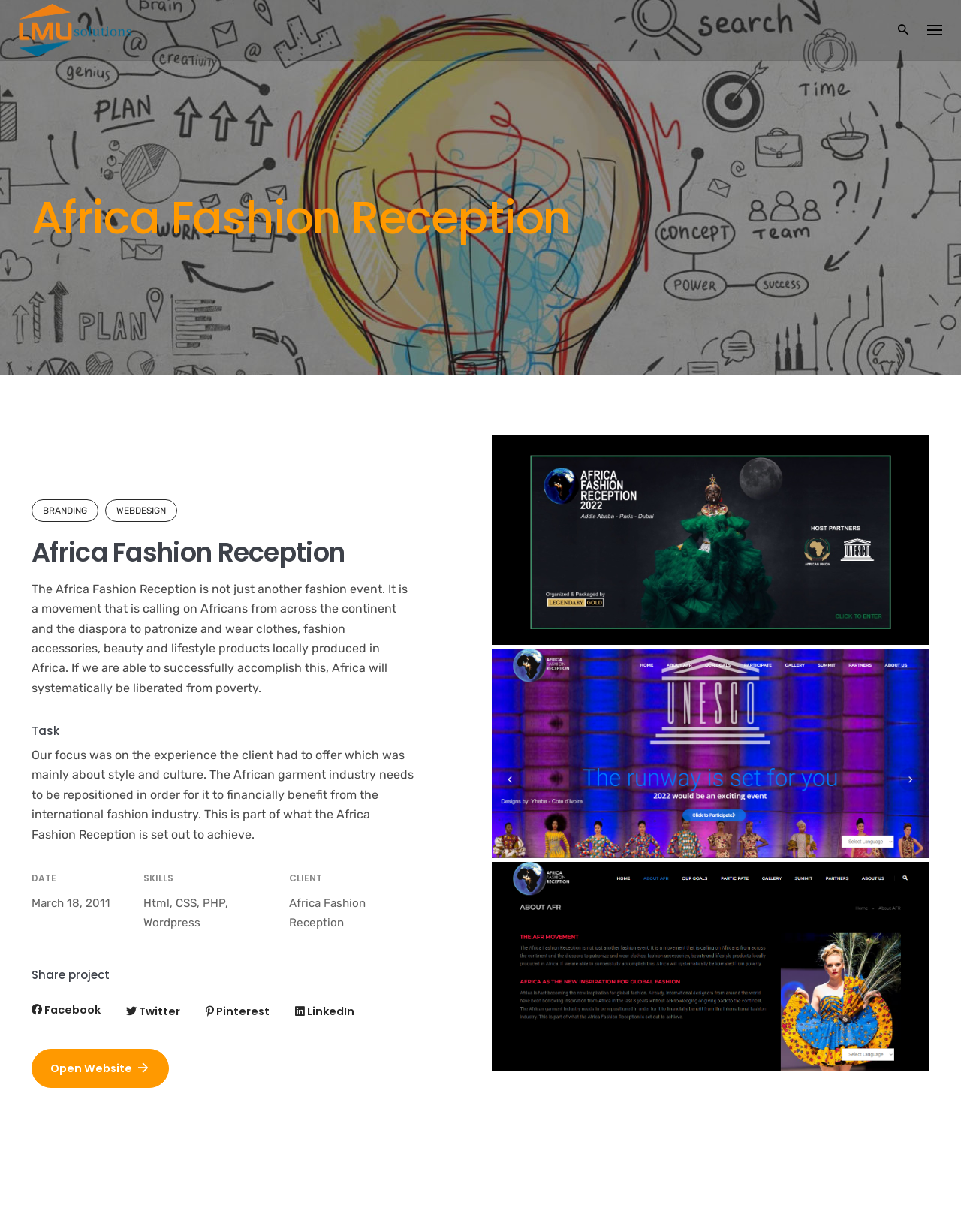Predict the bounding box coordinates of the UI element that matches this description: "Open Website". The coordinates should be in the format [left, top, right, bottom] with each value between 0 and 1.

[0.033, 0.851, 0.176, 0.883]